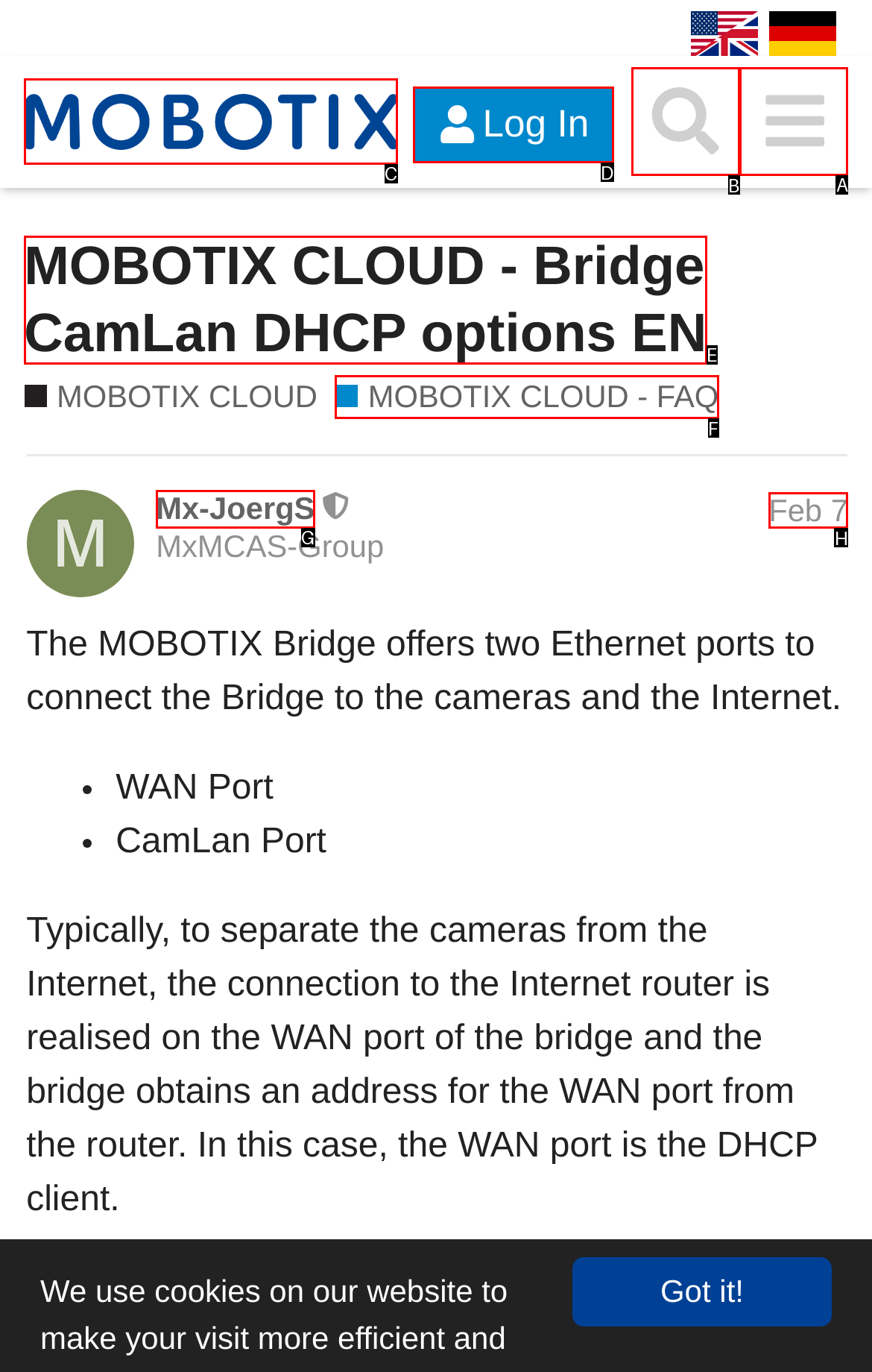Which HTML element should be clicked to perform the following task: Search for something
Reply with the letter of the appropriate option.

B